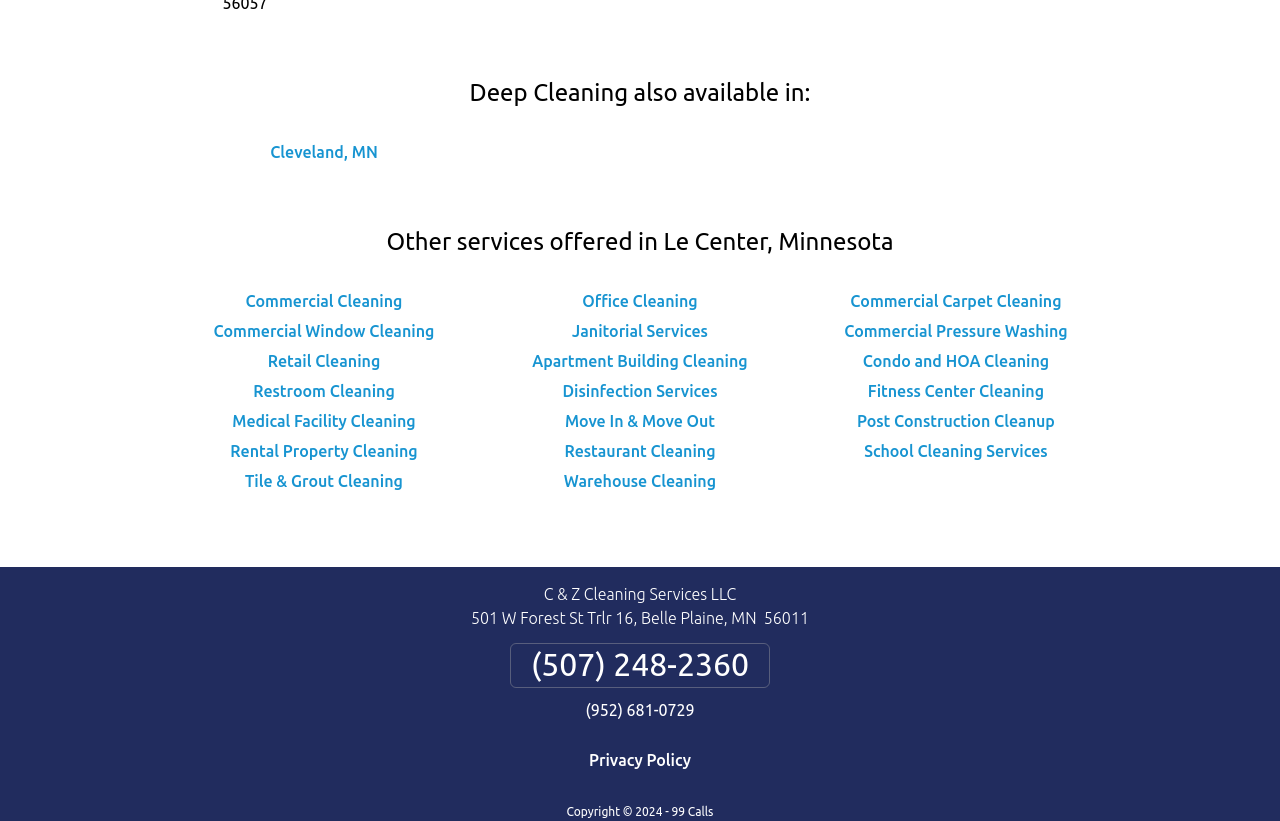What is the company name?
Observe the image and answer the question with a one-word or short phrase response.

C & Z Cleaning Services LLC